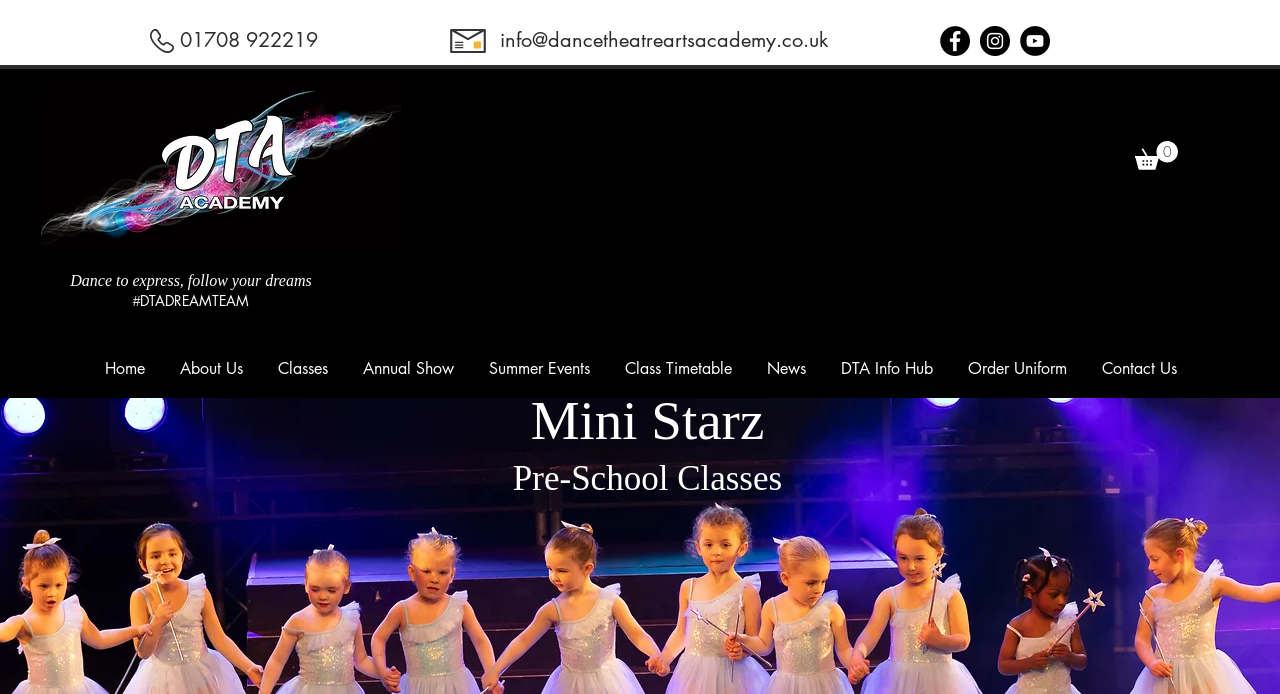Please use the details from the image to answer the following question comprehensively:
What social media platforms are listed?

I found the social media platforms by looking at the social bar section on the top right of the webpage, where I saw links to Facebook, Instagram, and YouTube, each with its corresponding image.